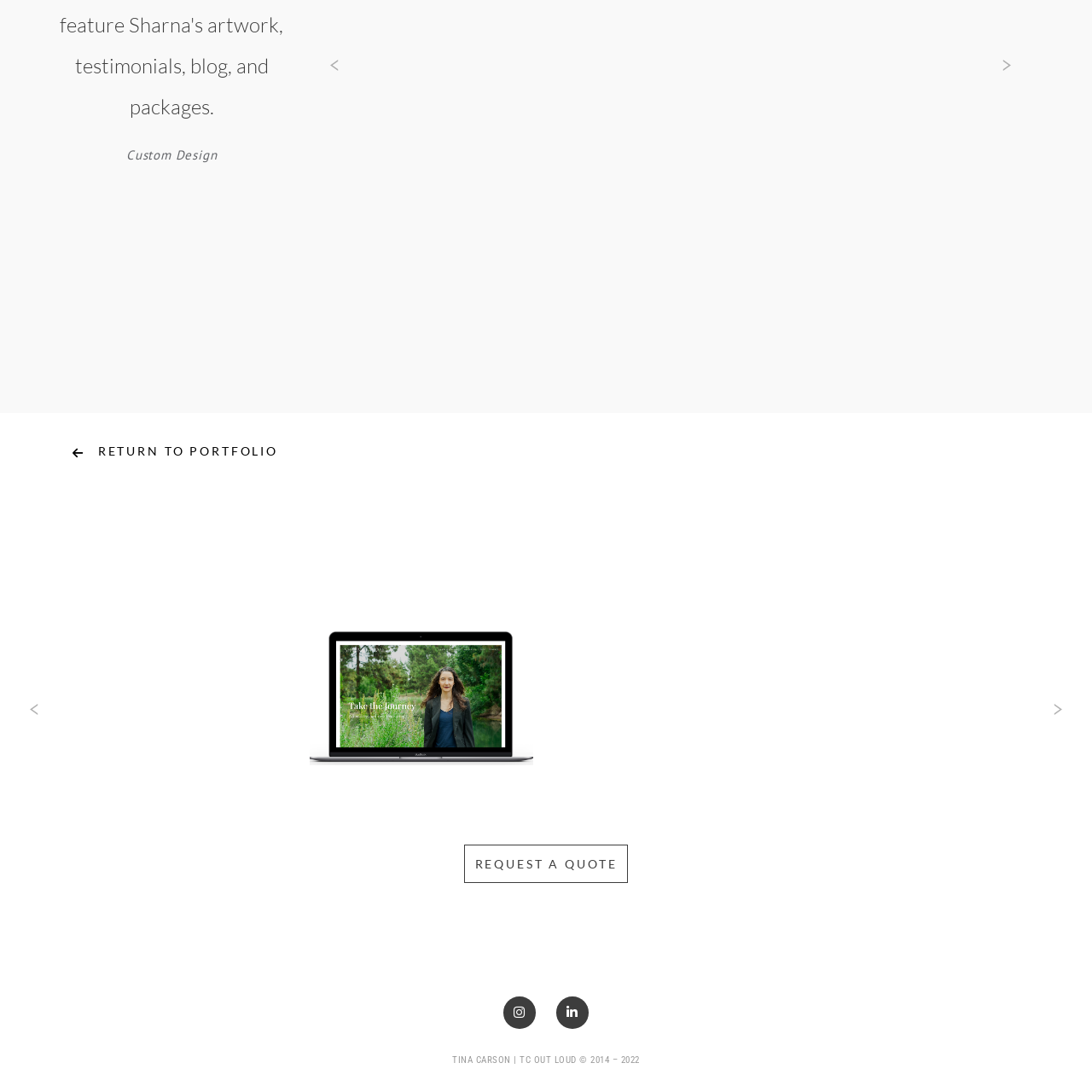What is the purpose of this image in the portfolio?
Observe the image marked by the red bounding box and generate a detailed answer to the question.

The image is part of a larger portfolio presentation, and its purpose is to provide viewers with insight into the quality and style of Candybar Couture's work, emphasizing their creative vision and distinctive identity.